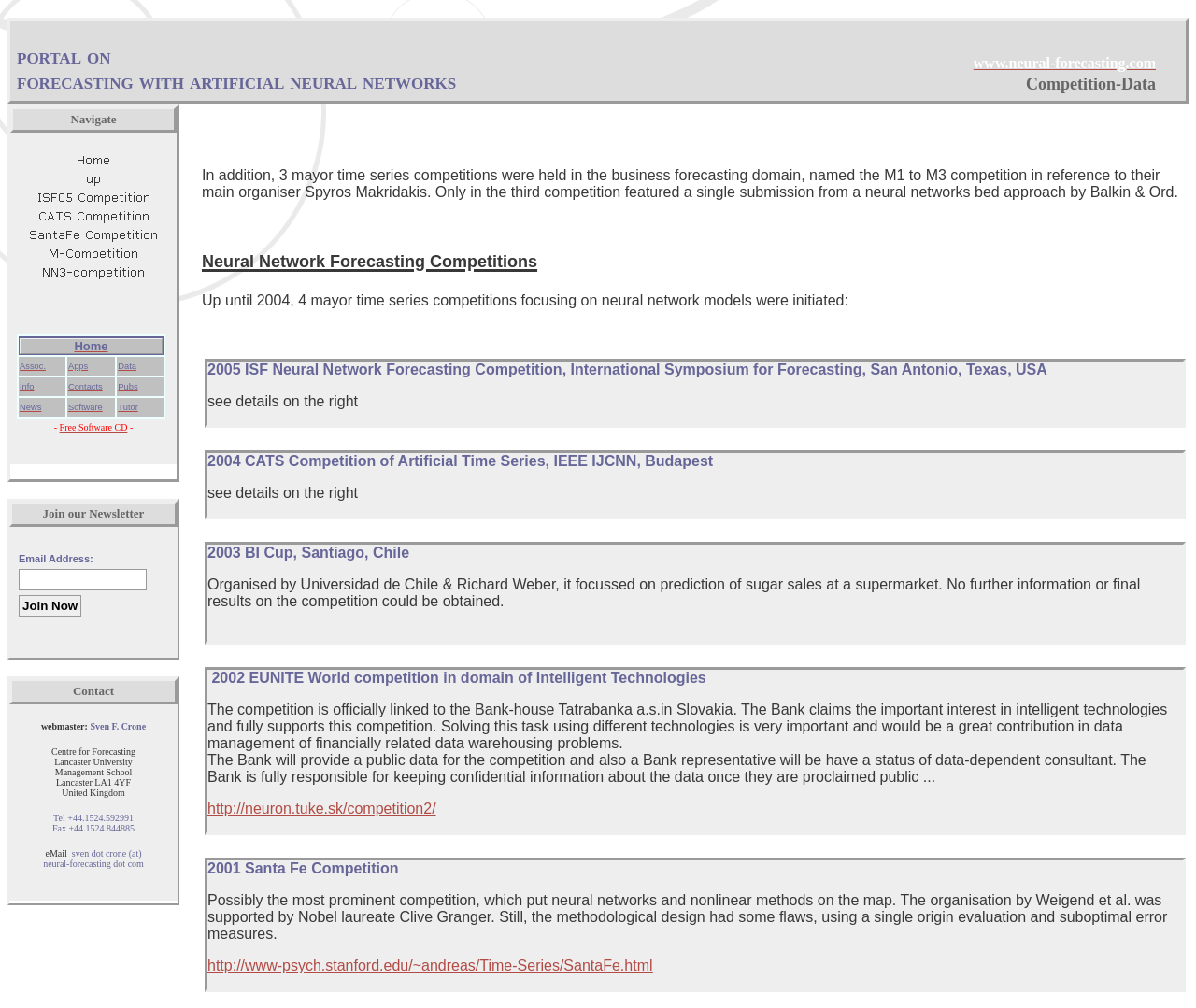Predict the bounding box coordinates of the area that should be clicked to accomplish the following instruction: "Click on the Contact link". The bounding box coordinates should consist of four float numbers between 0 and 1, i.e., [left, top, right, bottom].

[0.061, 0.678, 0.095, 0.692]